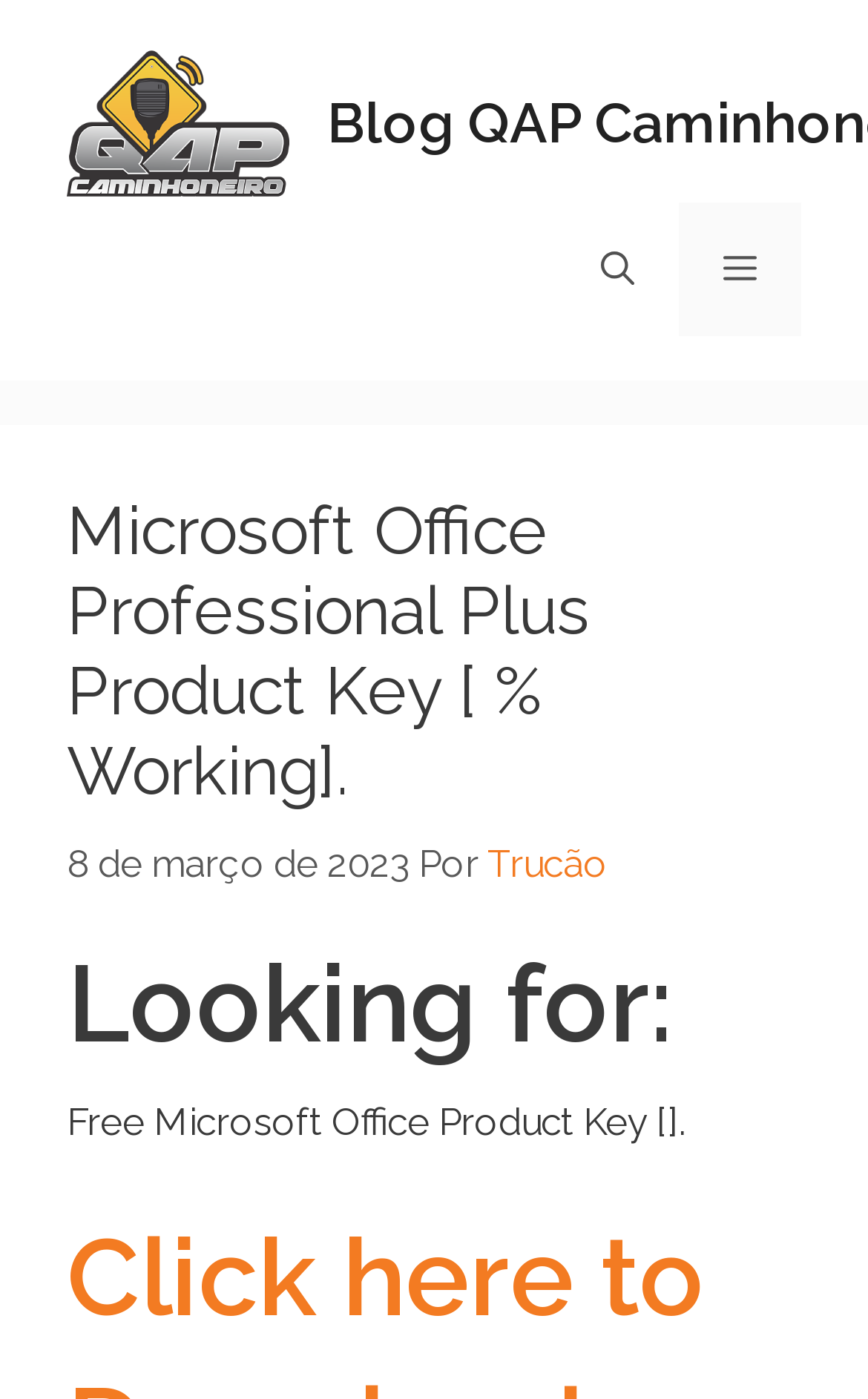Respond with a single word or phrase:
Is the menu expanded?

No